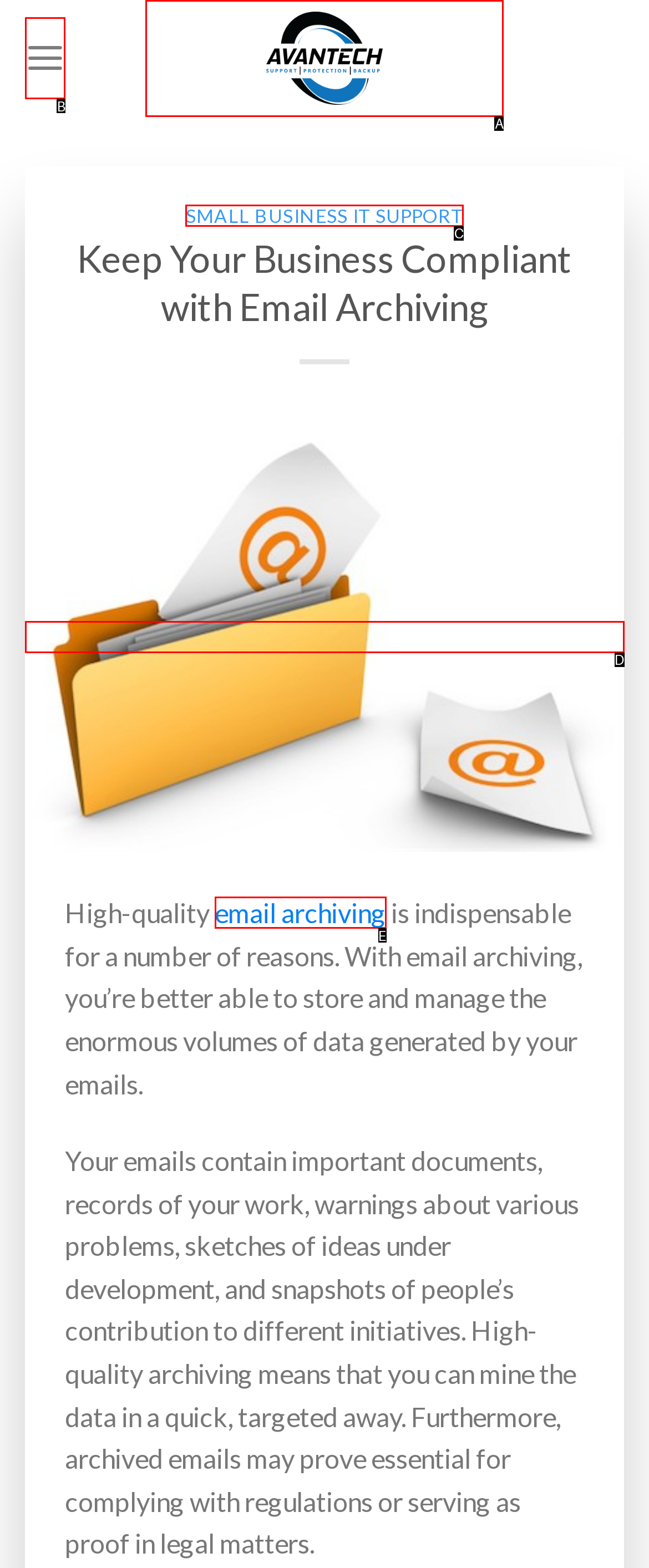Identify the UI element that best fits the description: alt="archive emails"
Respond with the letter representing the correct option.

D